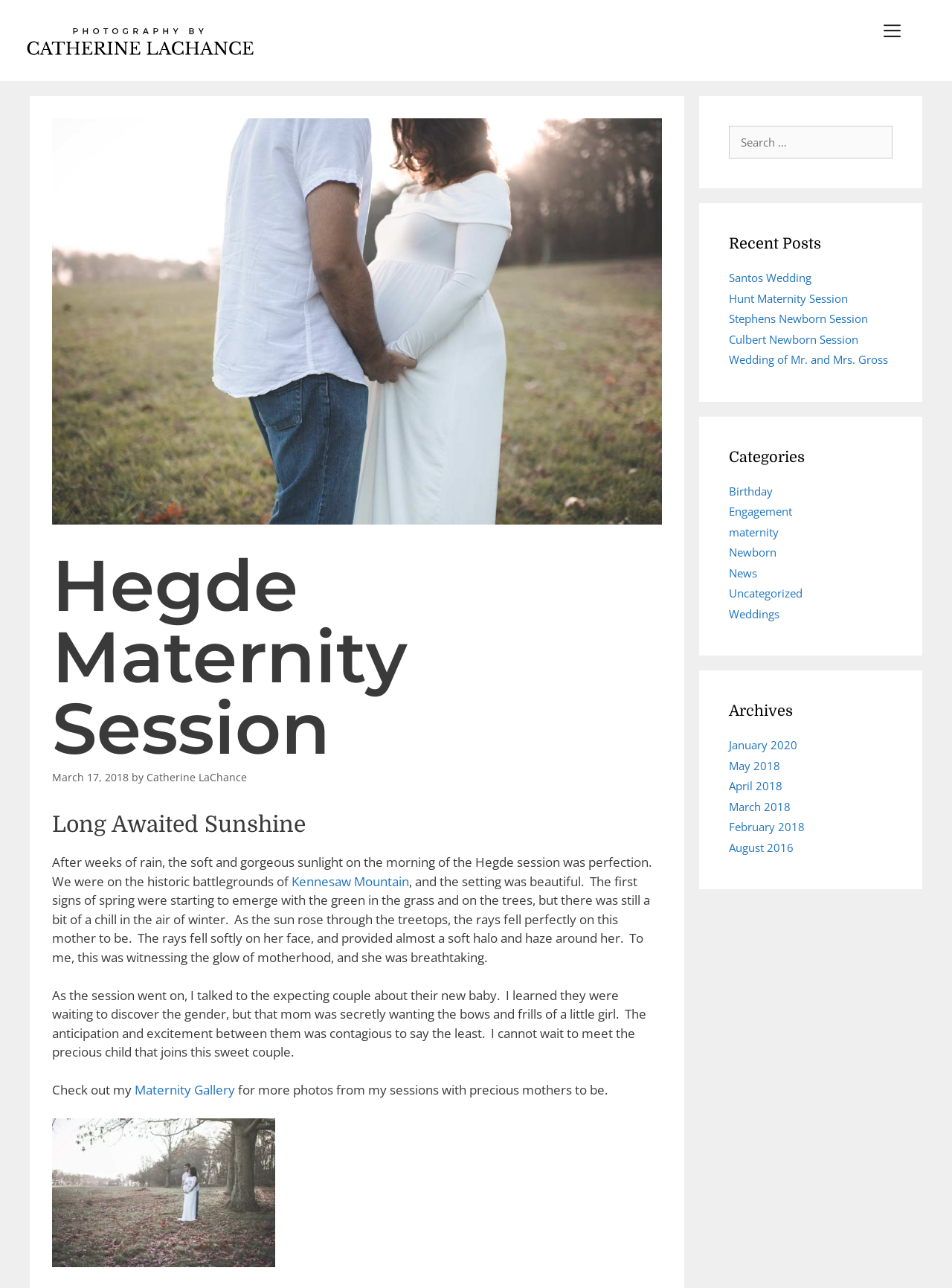Given the element description "Birthday", identify the bounding box of the corresponding UI element.

[0.766, 0.375, 0.812, 0.387]